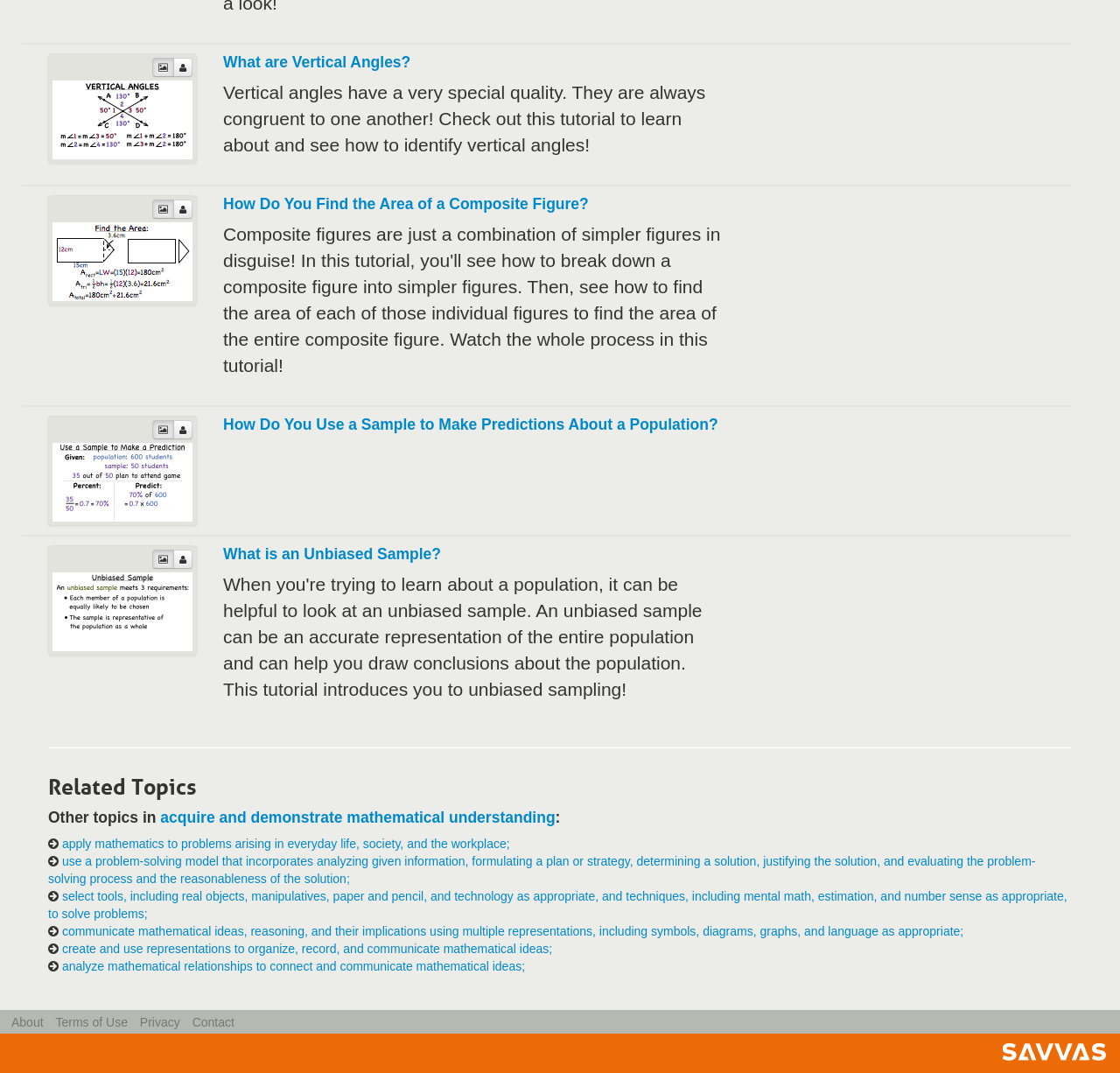From the element description: "What are Vertical Angles?", extract the bounding box coordinates of the UI element. The coordinates should be expressed as four float numbers between 0 and 1, in the order [left, top, right, bottom].

[0.199, 0.05, 0.367, 0.066]